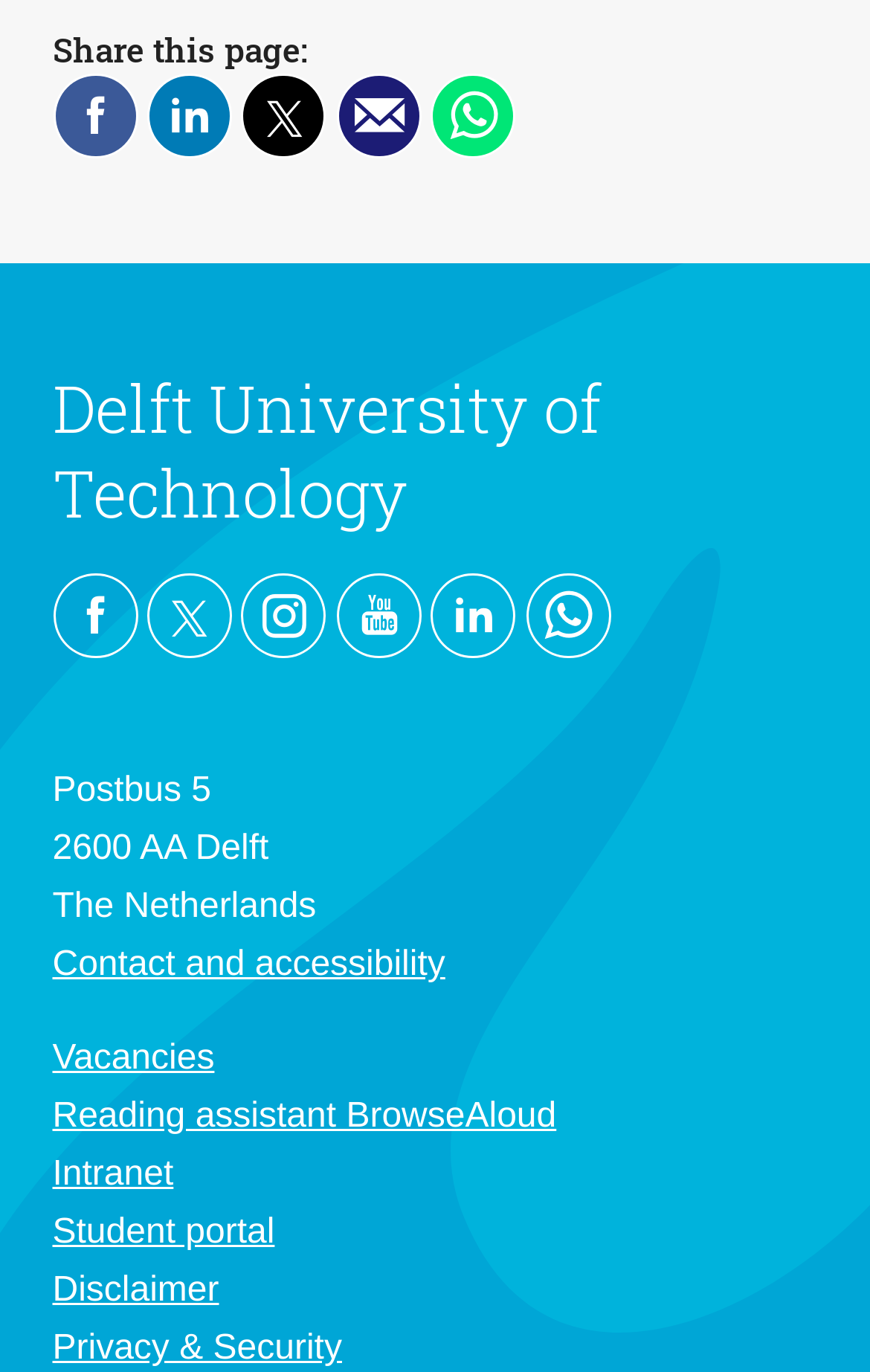How many social media links are available? Analyze the screenshot and reply with just one word or a short phrase.

6